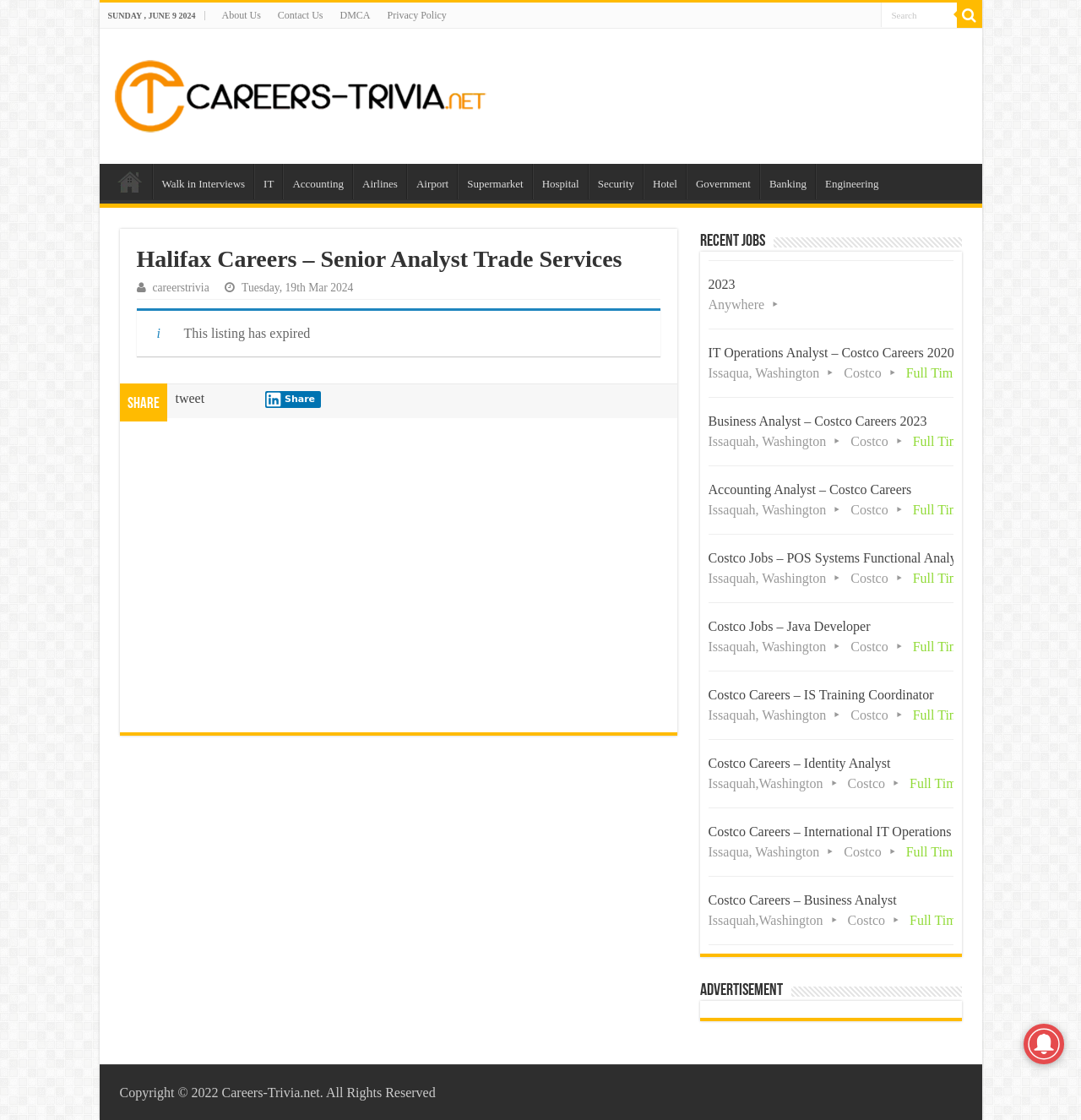How many recent jobs are listed on the webpage?
Answer the question with just one word or phrase using the image.

9